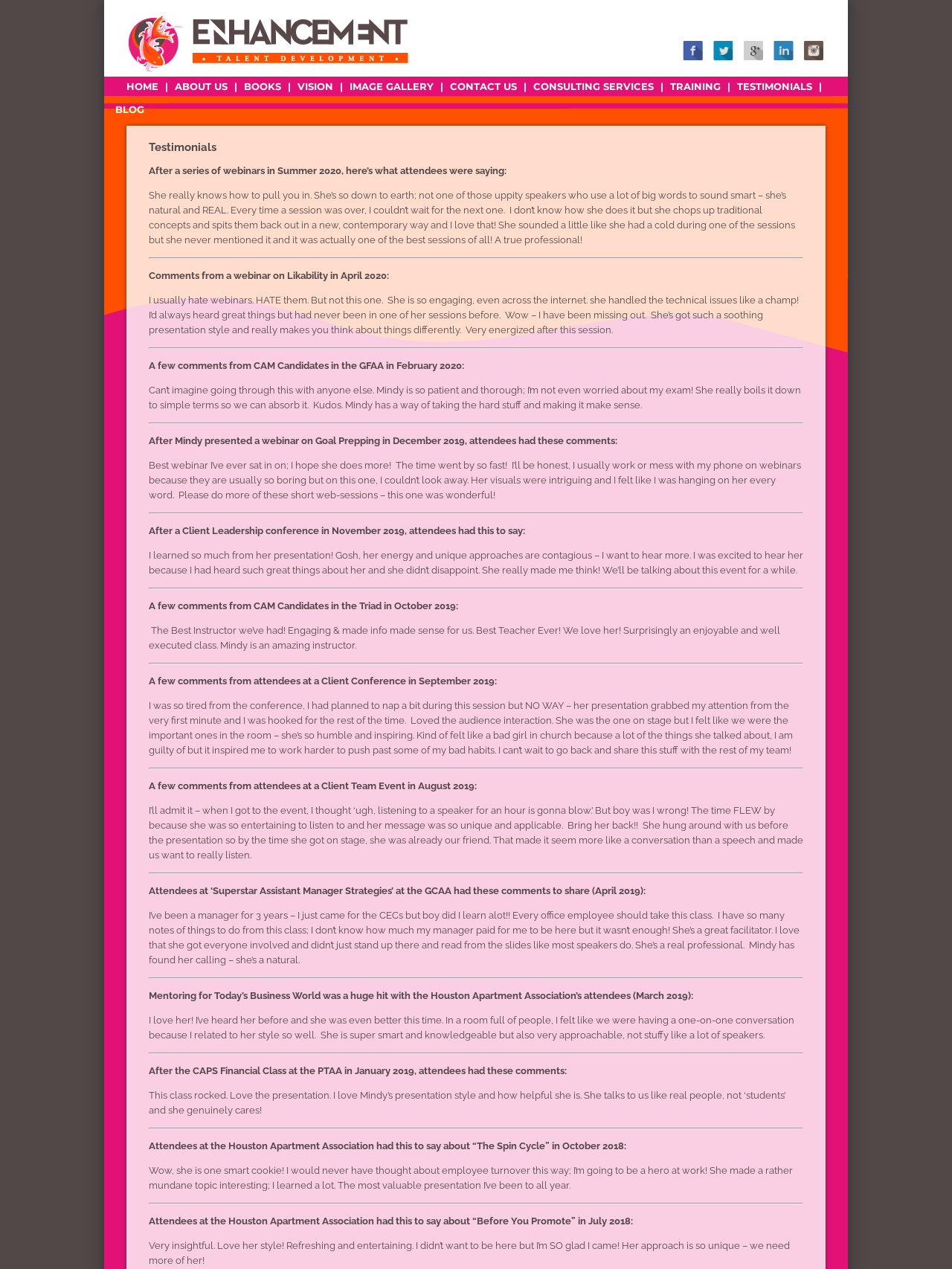Find the bounding box coordinates for the HTML element specified by: "Books".

[0.252, 0.06, 0.299, 0.076]